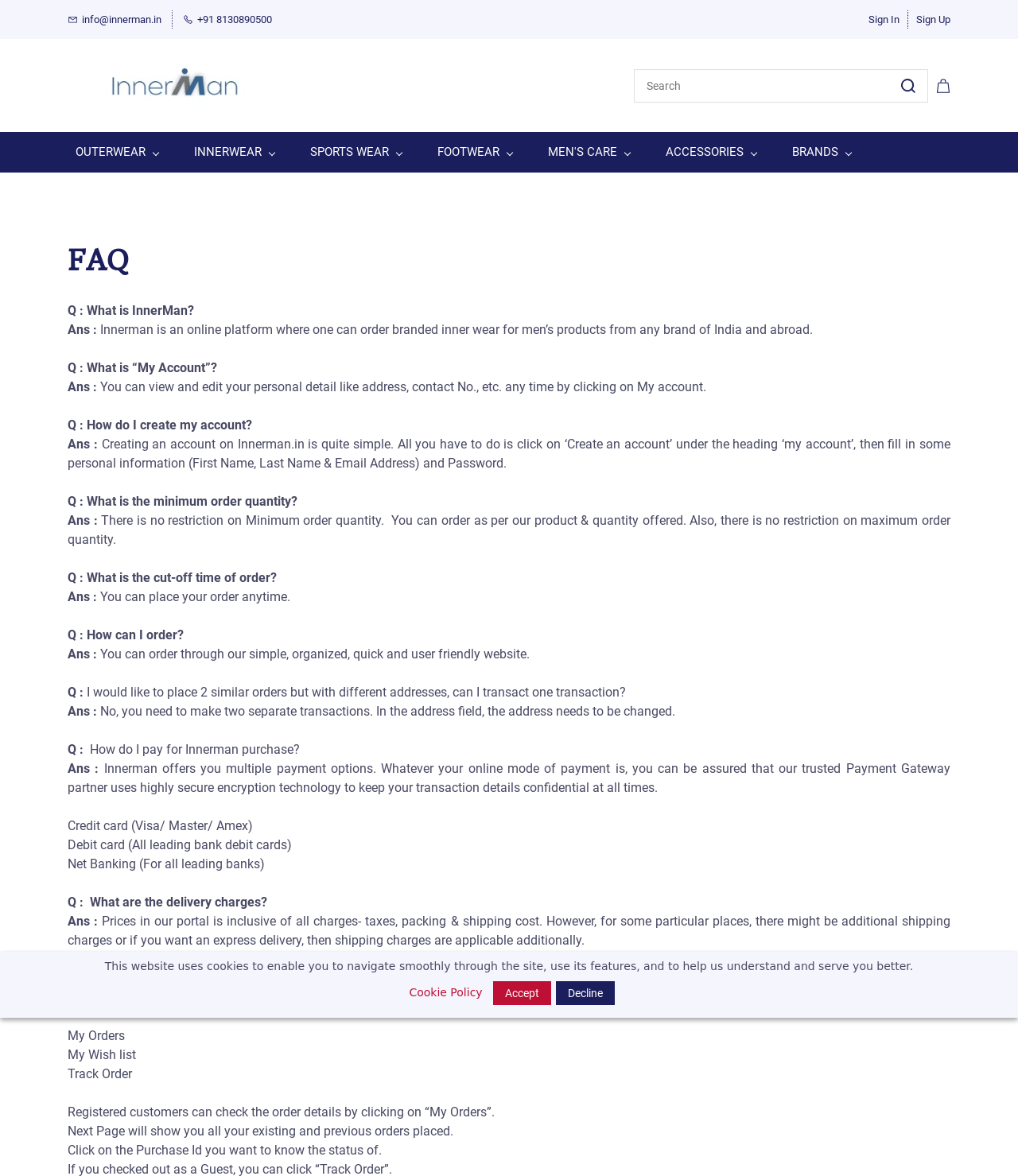Locate the bounding box coordinates of the UI element described by: "Supported OS list". Provide the coordinates as four float numbers between 0 and 1, formatted as [left, top, right, bottom].

None